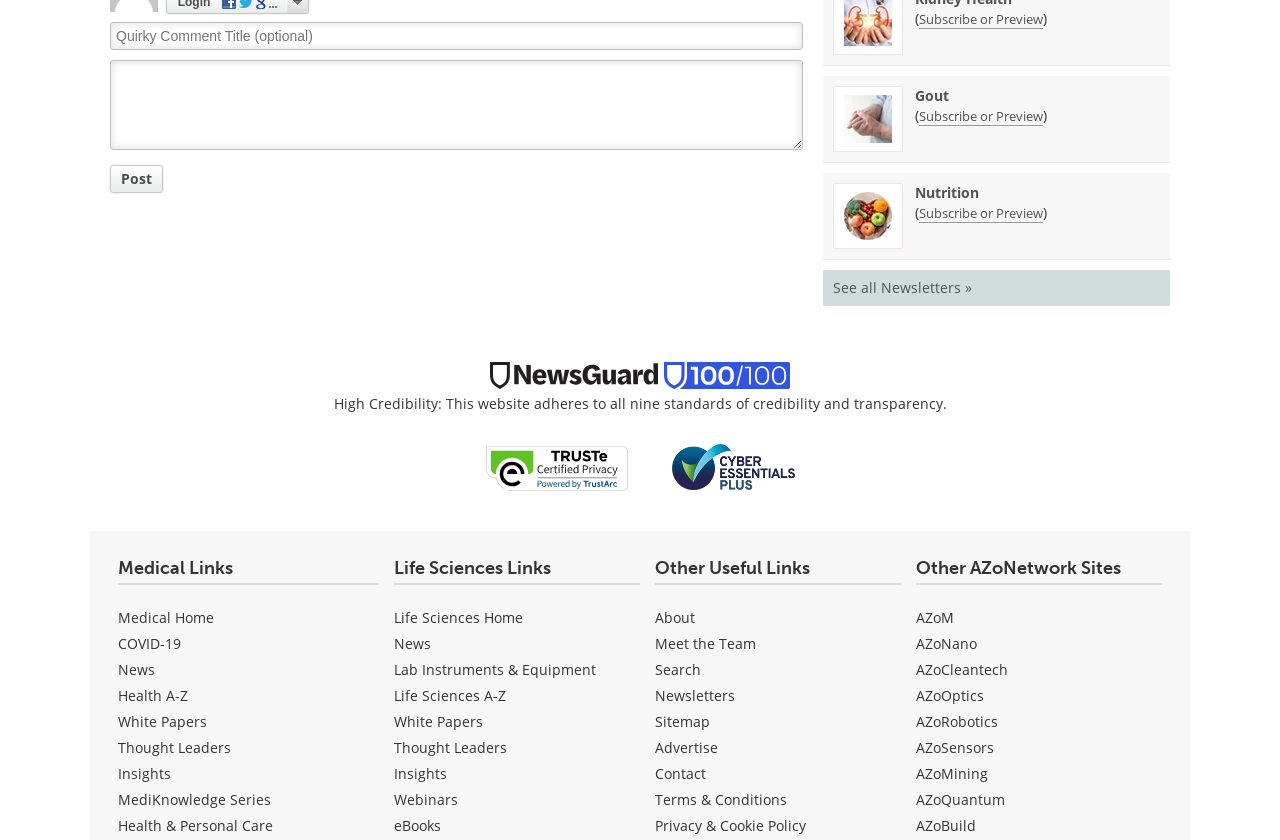Determine the bounding box coordinates for the UI element matching this description: "MediKnowledge Series".

[0.092, 0.941, 0.212, 0.963]